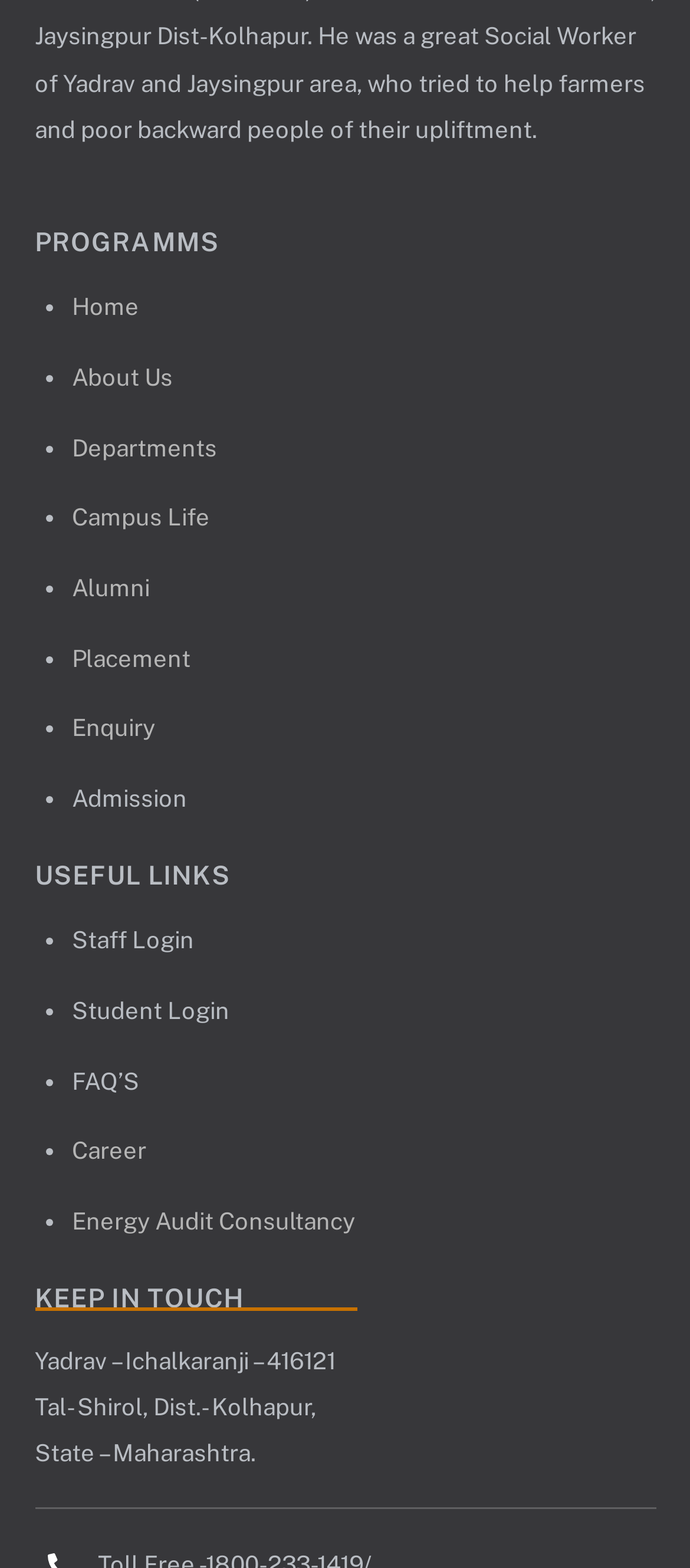Reply to the question below using a single word or brief phrase:
What is the last menu item in the 'PROGRAMMS' section?

Enquiry